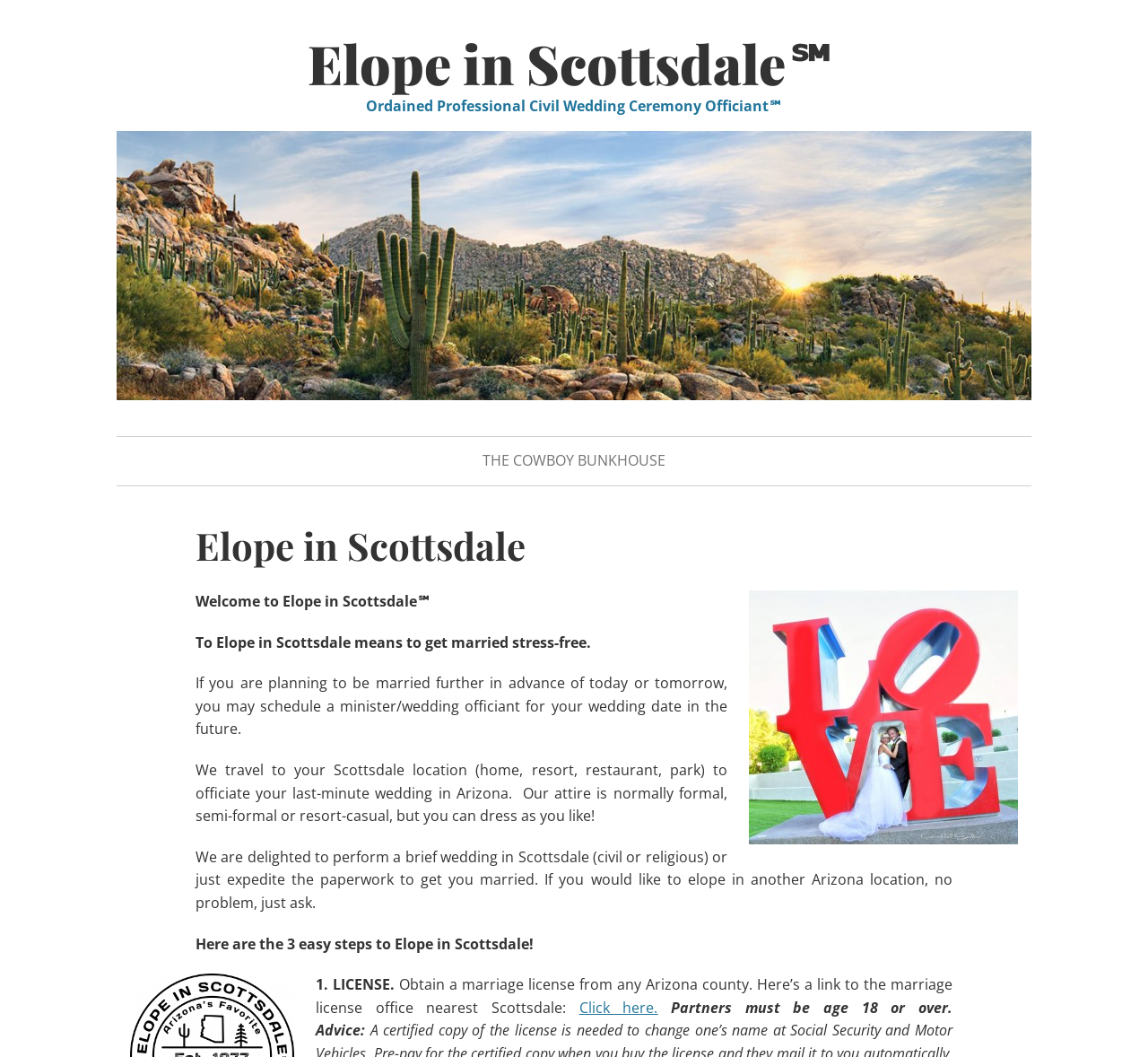Using the information in the image, could you please answer the following question in detail:
What is the age requirement for partners?

This answer can be obtained by reading the text 'Partners must be age 18 or over.' which indicates that the partners must be at least 18 years old.